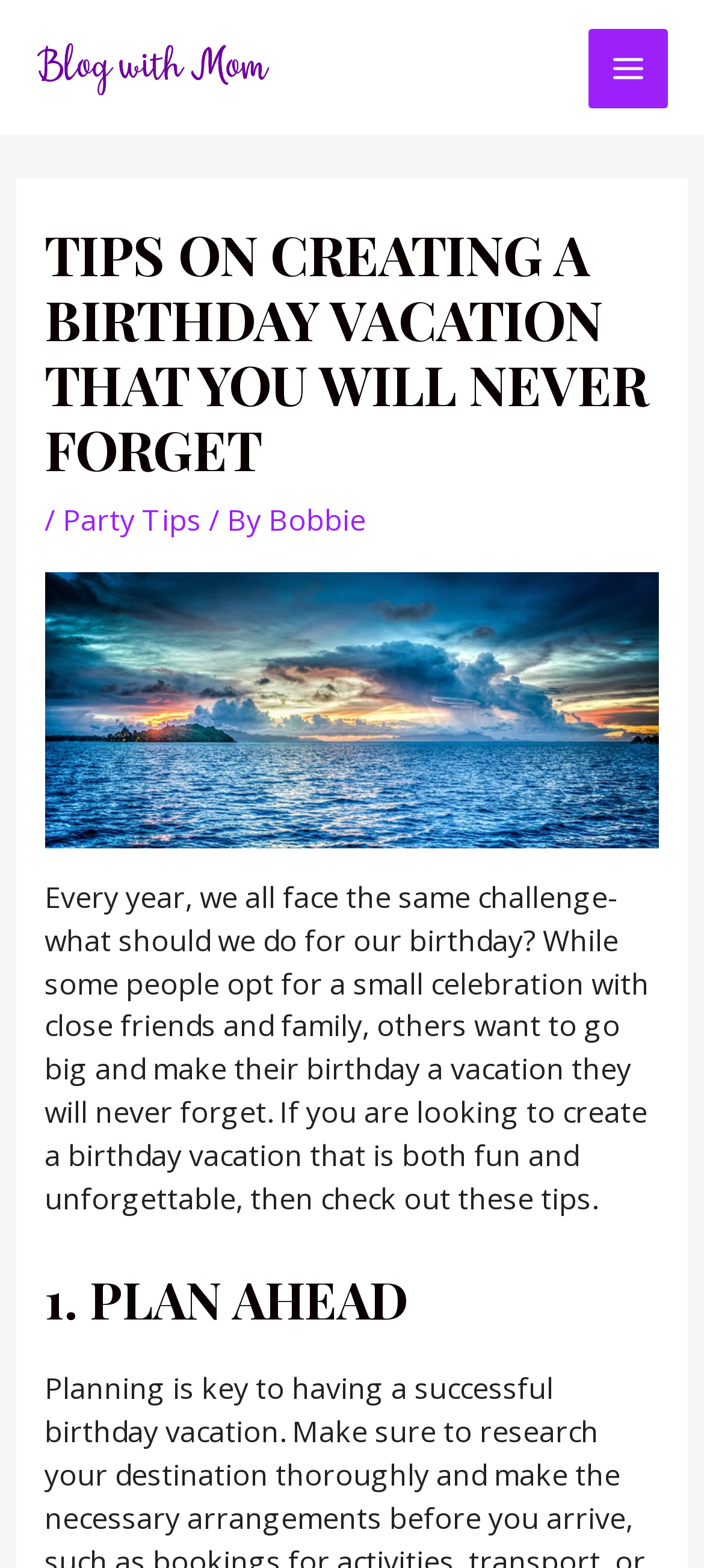What is the primary heading on this webpage?

TIPS ON CREATING A BIRTHDAY VACATION THAT YOU WILL NEVER FORGET